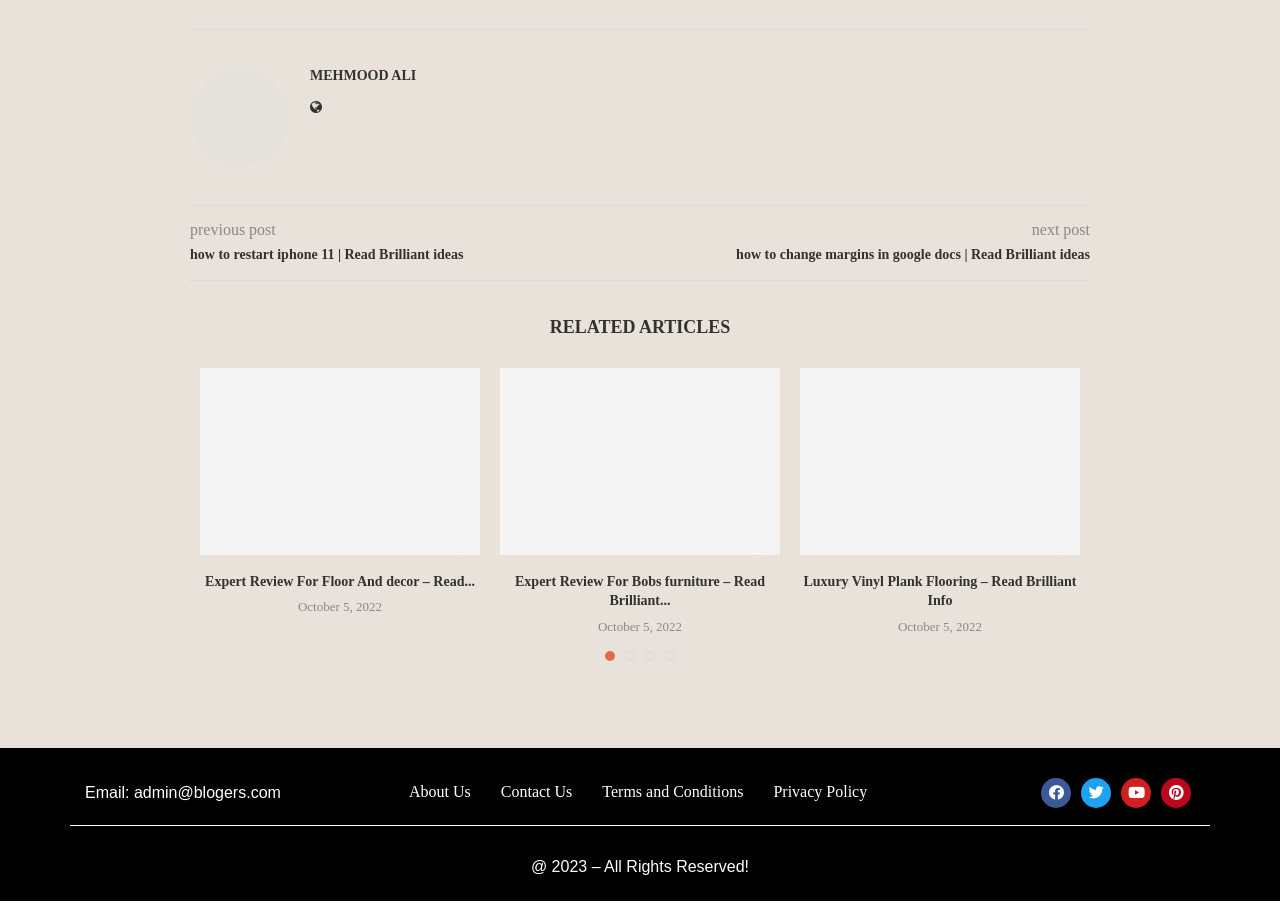What is the copyright year of the blog?
Please provide a comprehensive answer based on the contents of the image.

The copyright year of the blog is mentioned at the bottom of the webpage, in a static text element with the text '@ 2023 – All Rights Reserved!'.